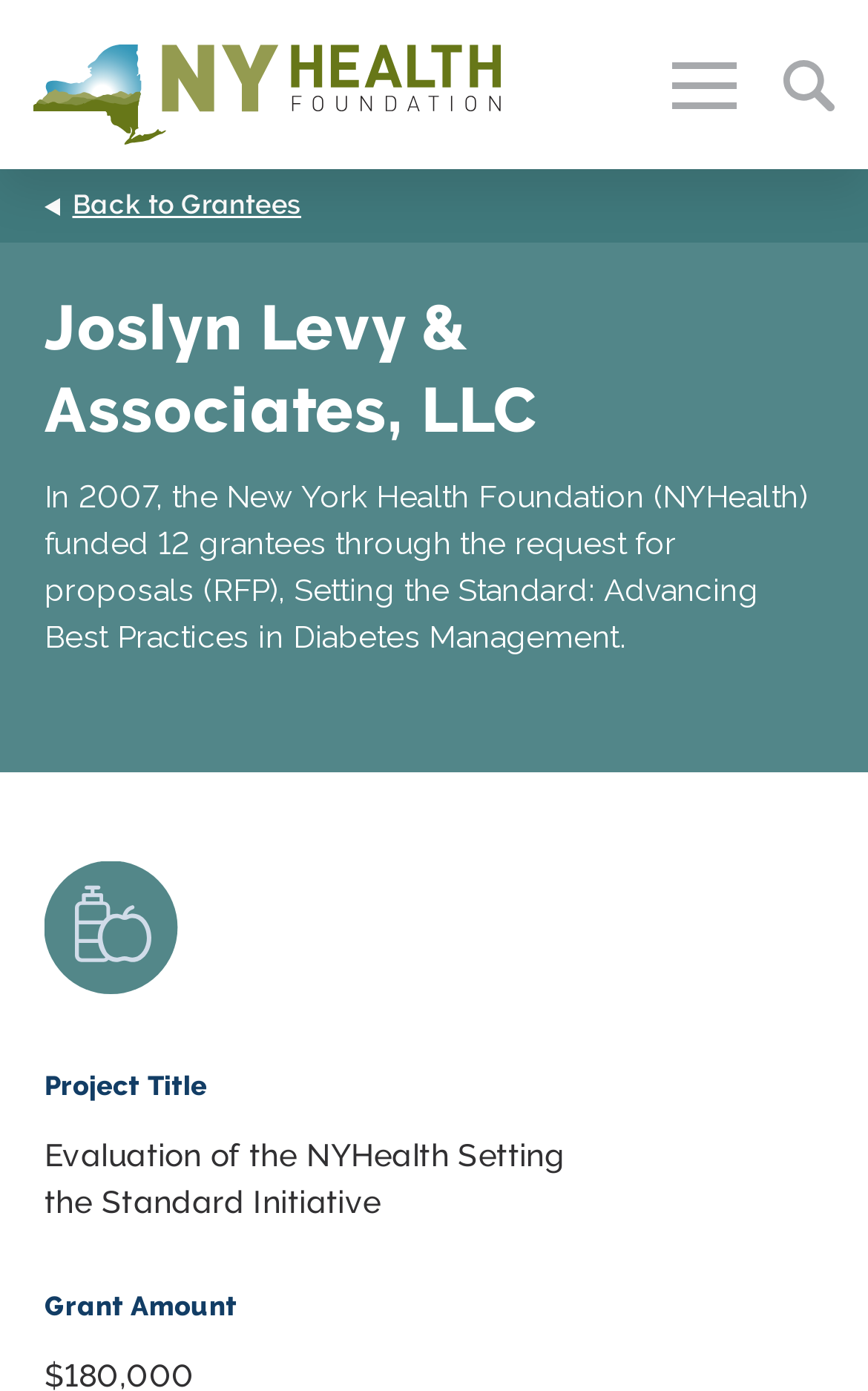Provide a brief response in the form of a single word or phrase:
What is the topic of the grant?

Diabetes Management